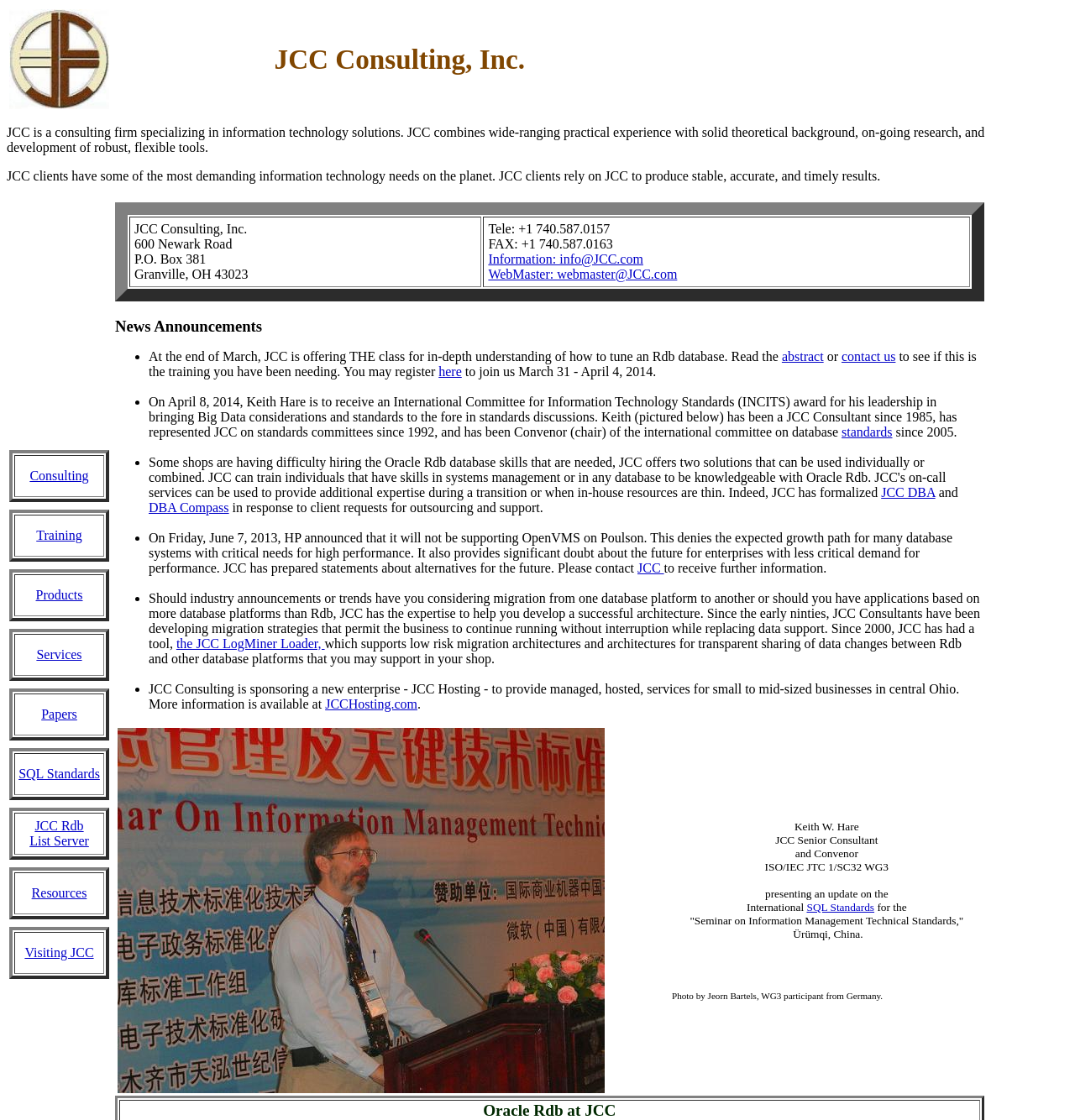Highlight the bounding box coordinates of the element you need to click to perform the following instruction: "Click on the 'contact us' link."

[0.783, 0.312, 0.833, 0.324]